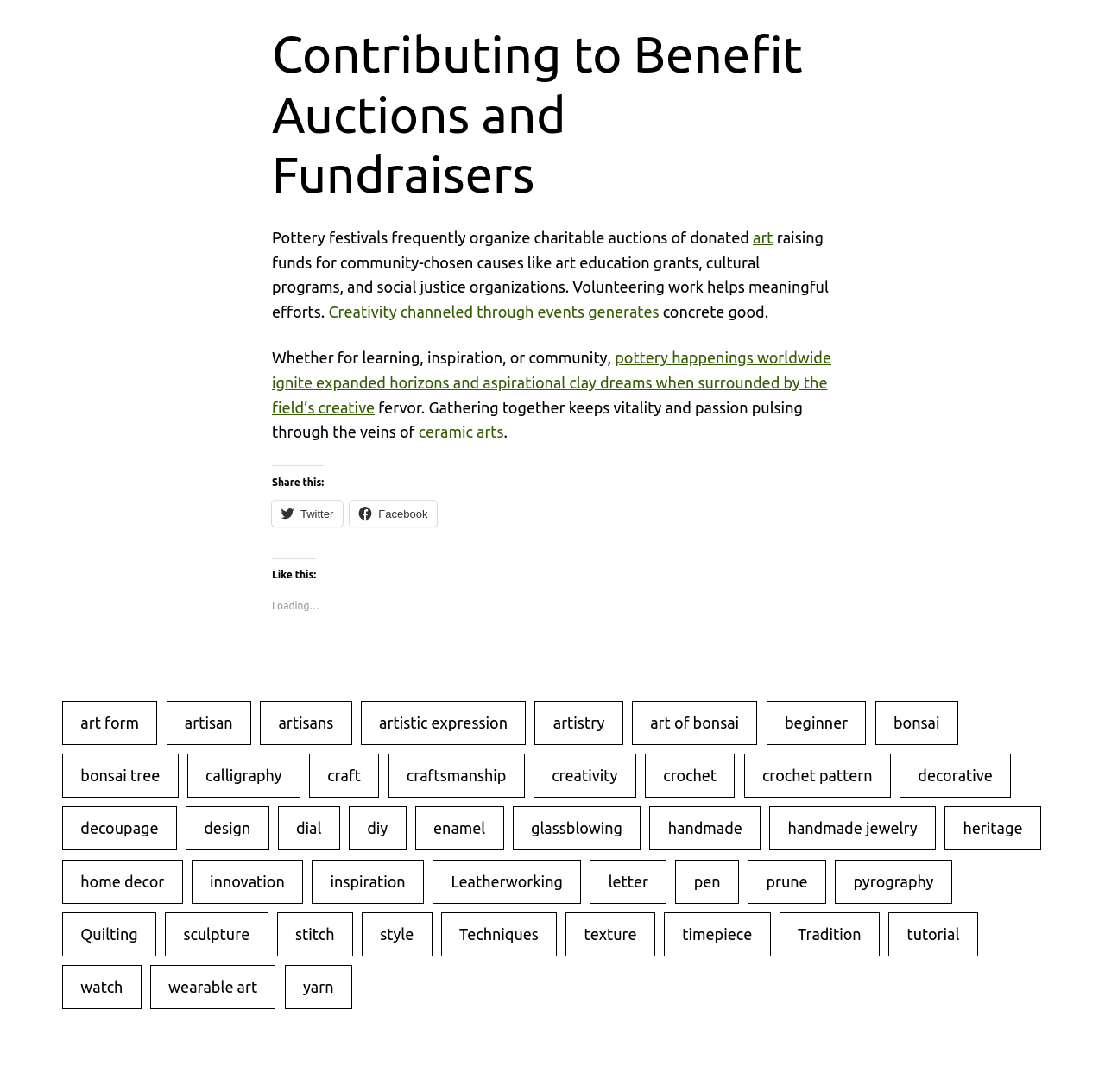Identify the bounding box coordinates of the region that should be clicked to execute the following instruction: "Share this on Twitter".

[0.246, 0.458, 0.31, 0.482]